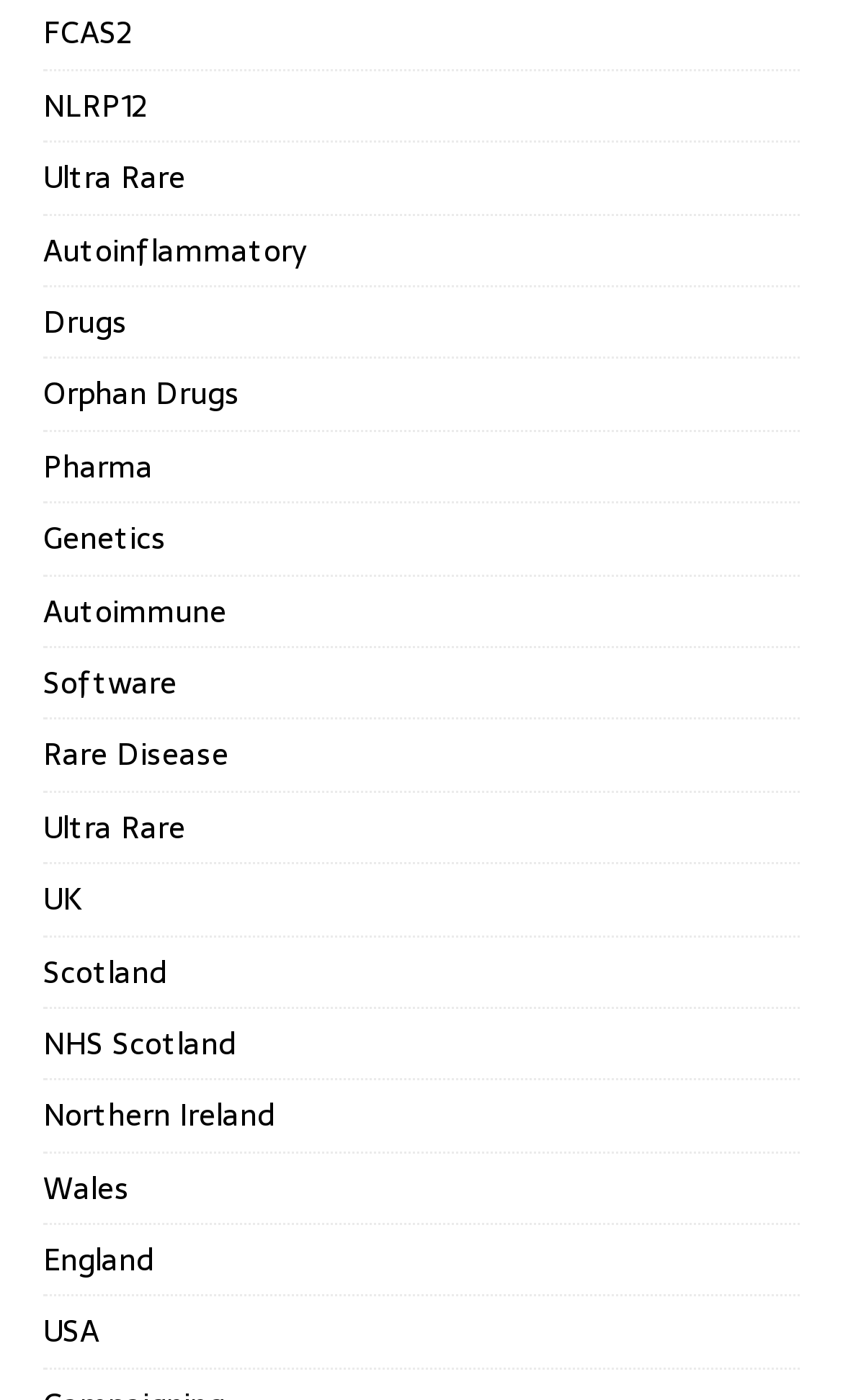Answer succinctly with a single word or phrase:
How many links are related to countries?

5